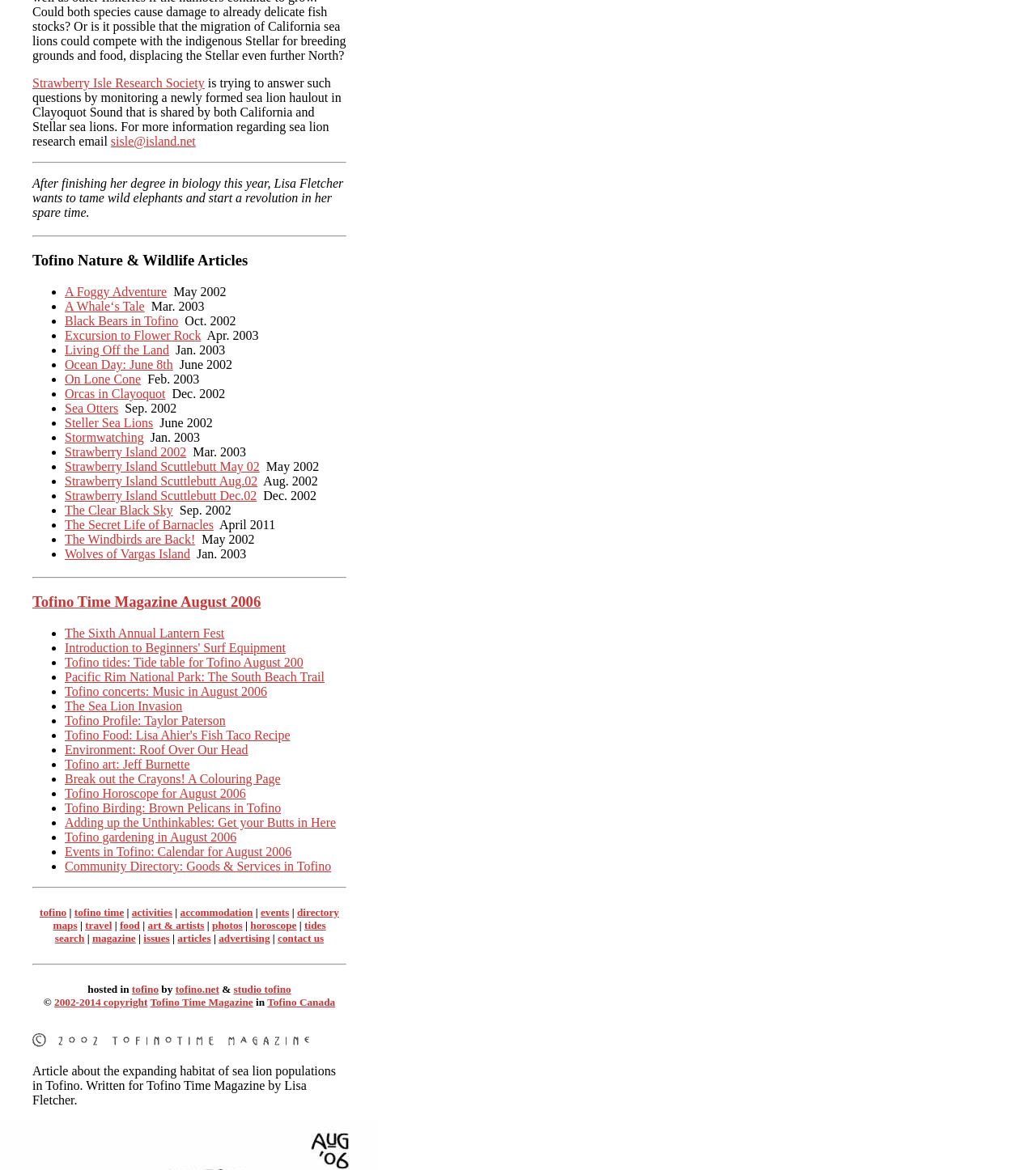Please determine the bounding box coordinates for the element that should be clicked to follow these instructions: "Read about Tofino Nature & Wildlife Articles".

[0.031, 0.215, 0.334, 0.231]